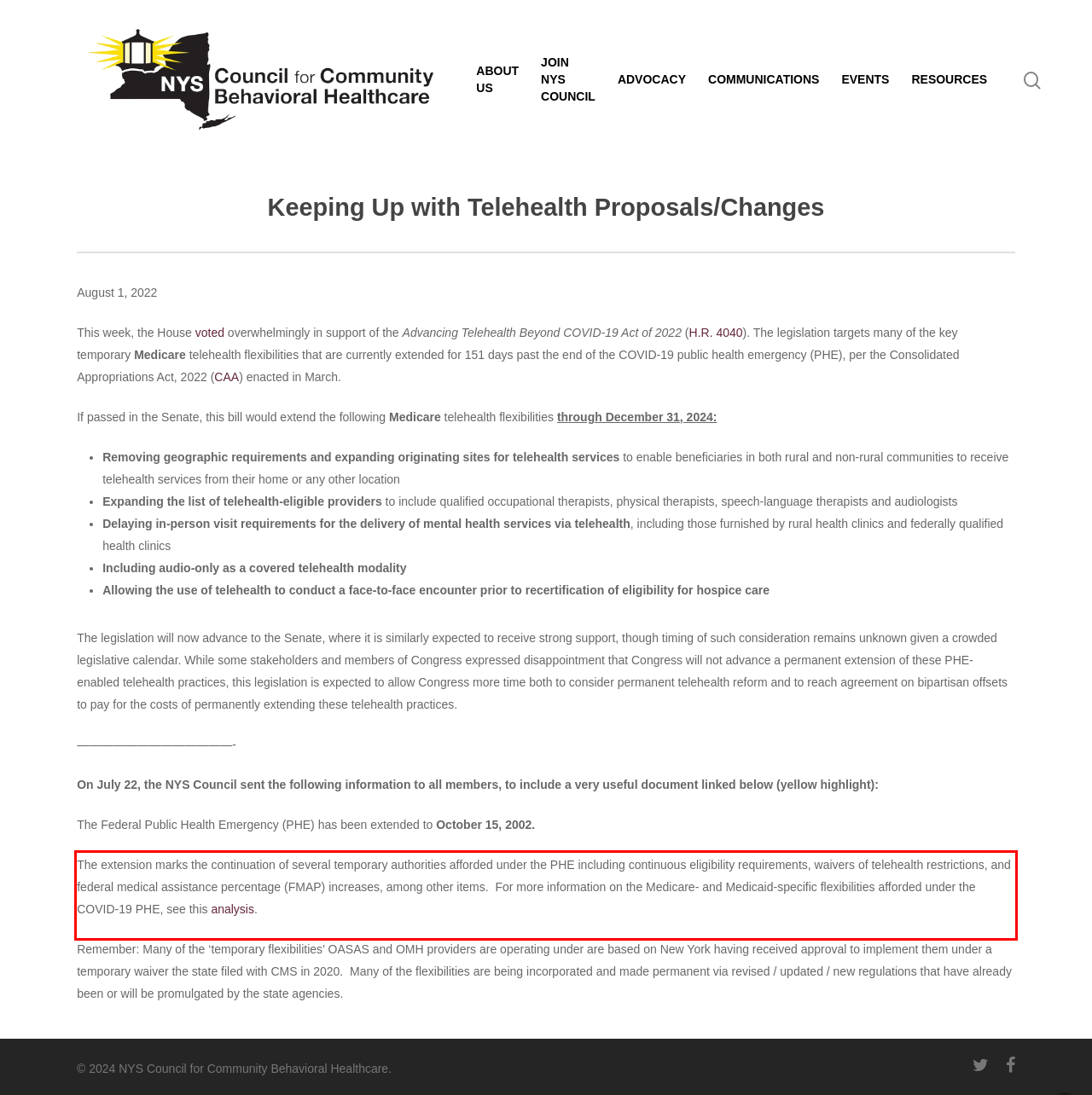You are given a webpage screenshot with a red bounding box around a UI element. Extract and generate the text inside this red bounding box.

The extension marks the continuation of several temporary authorities afforded under the PHE including continuous eligibility requirements, waivers of telehealth restrictions, and federal medical assistance percentage (FMAP) increases, among other items. For more information on the Medicare- and Medicaid-specific flexibilities afforded under the COVID-19 PHE, see this analysis.